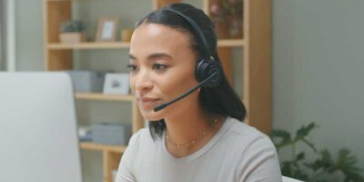Refer to the screenshot and give an in-depth answer to this question: What is in the background of the workspace?

The background of the workspace features neatly organized shelves that are filled with plants and decorative items, creating a welcoming and professional atmosphere.